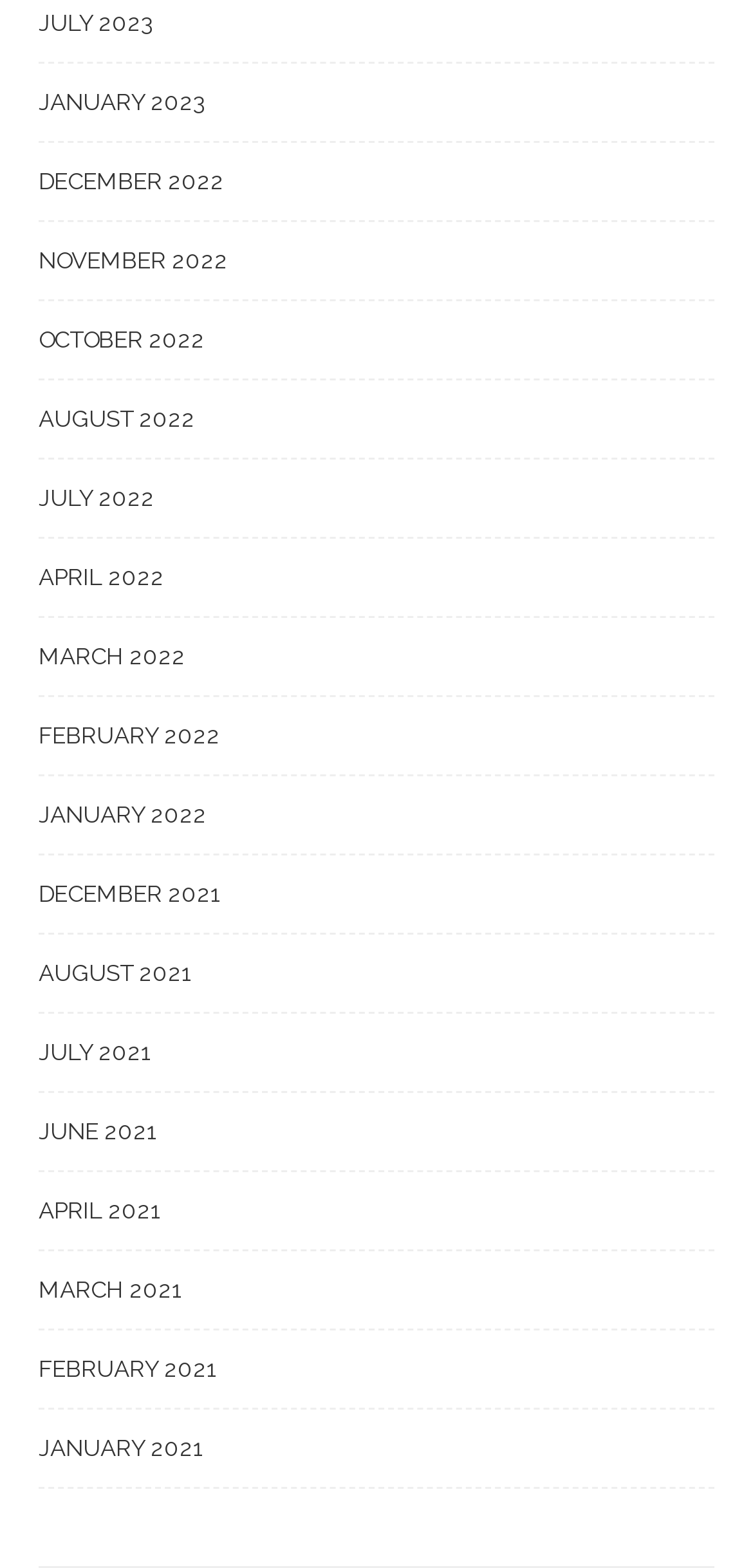Carefully examine the image and provide an in-depth answer to the question: What is the most recent month listed?

By examining the list of links on the webpage, I can see that the most recent month listed is JULY 2023, which is located at the top of the list.